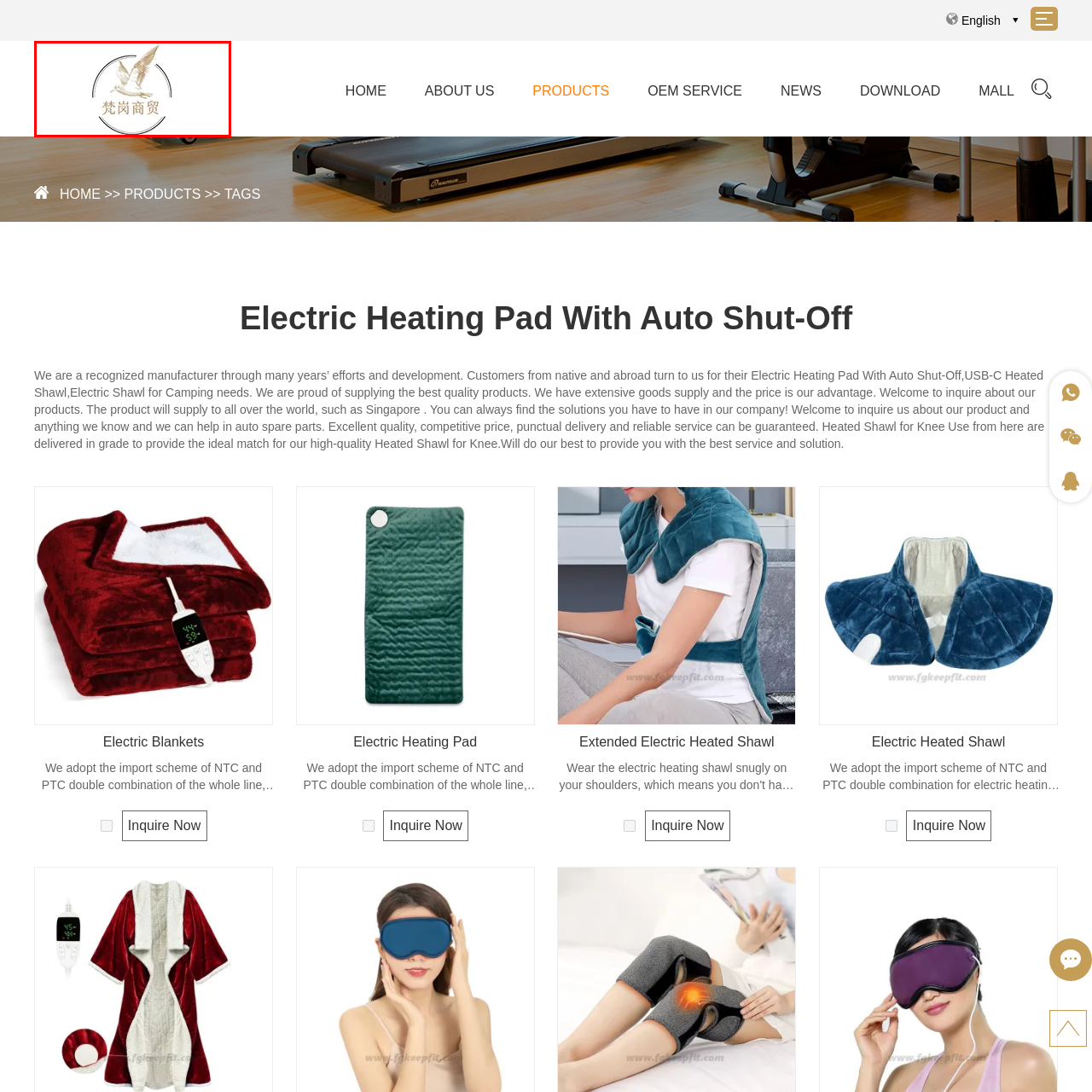Articulate a detailed narrative of what is visible inside the red-delineated region of the image.

The image features a logo for Baoding Fangang Trading Co., Ltd., prominently showcasing a stylized illustration of a bird in flight. The bird is depicted in soft, muted colors, symbolizing freedom and agility, while encircled by a thin, elegant line that adds a refined touch. Below the bird, the company name is presented in a clean, sophisticated font, emphasizing professionalism and quality. This logo effectively represents the company’s commitment to providing high-quality products, such as electric heating pads and shawls, catering to both domestic and international markets.